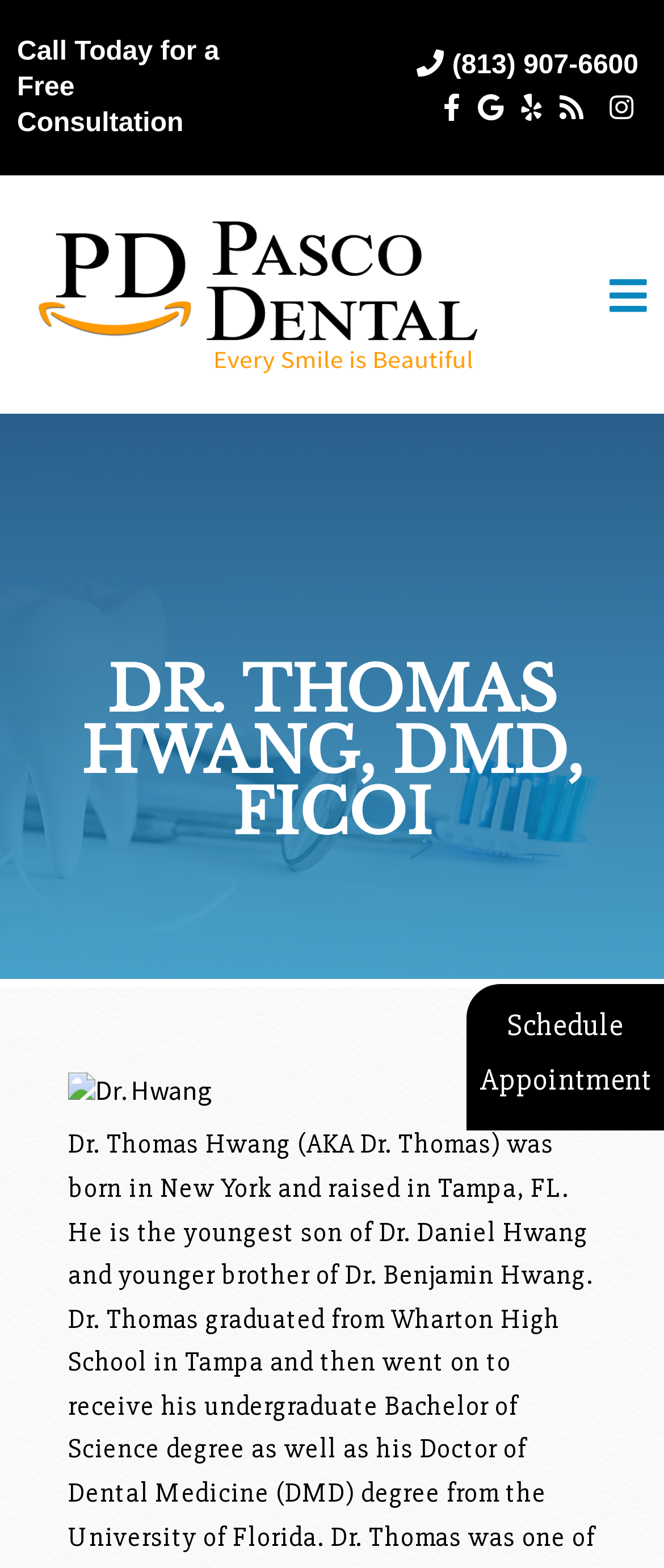Given the description: "(813) 907-6600", determine the bounding box coordinates of the UI element. The coordinates should be formatted as four float numbers between 0 and 1, [left, top, right, bottom].

[0.681, 0.033, 0.962, 0.051]